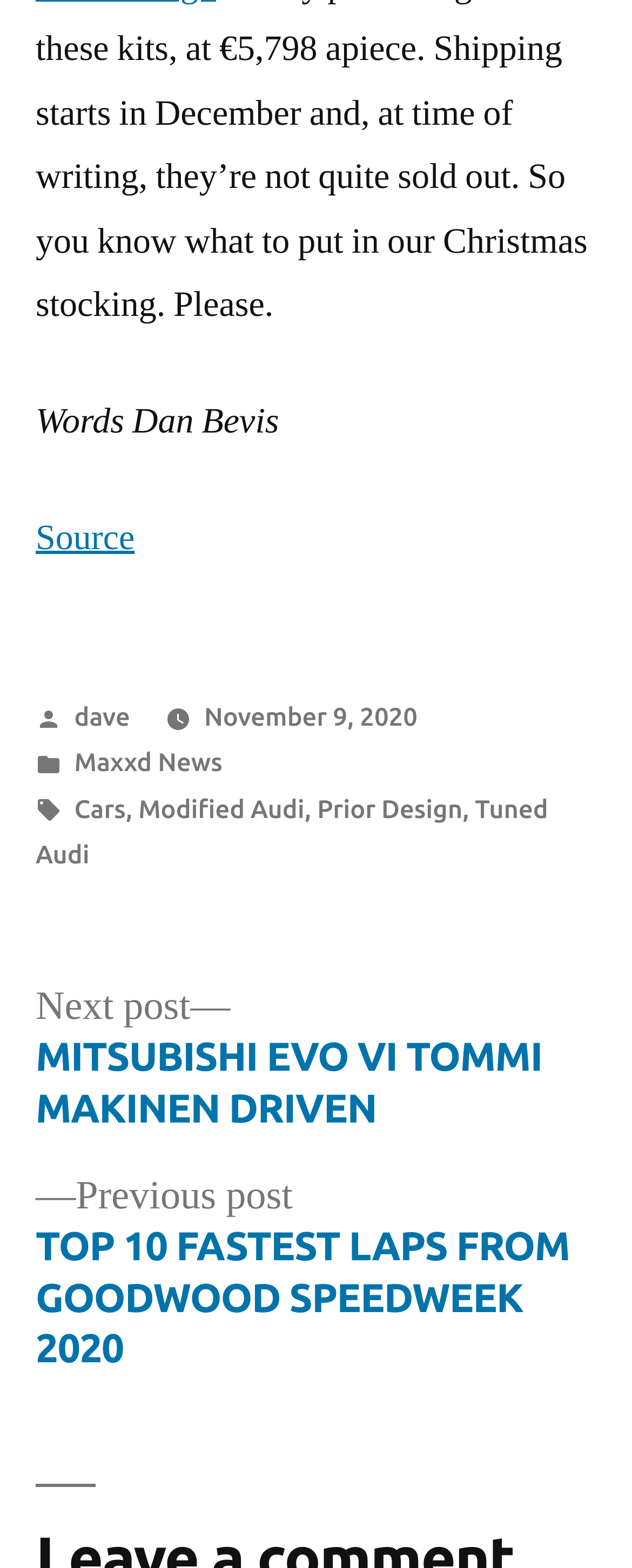Locate the bounding box coordinates of the area to click to fulfill this instruction: "View posts". The bounding box should be presented as four float numbers between 0 and 1, in the order [left, top, right, bottom].

[0.0, 0.627, 1.0, 0.879]